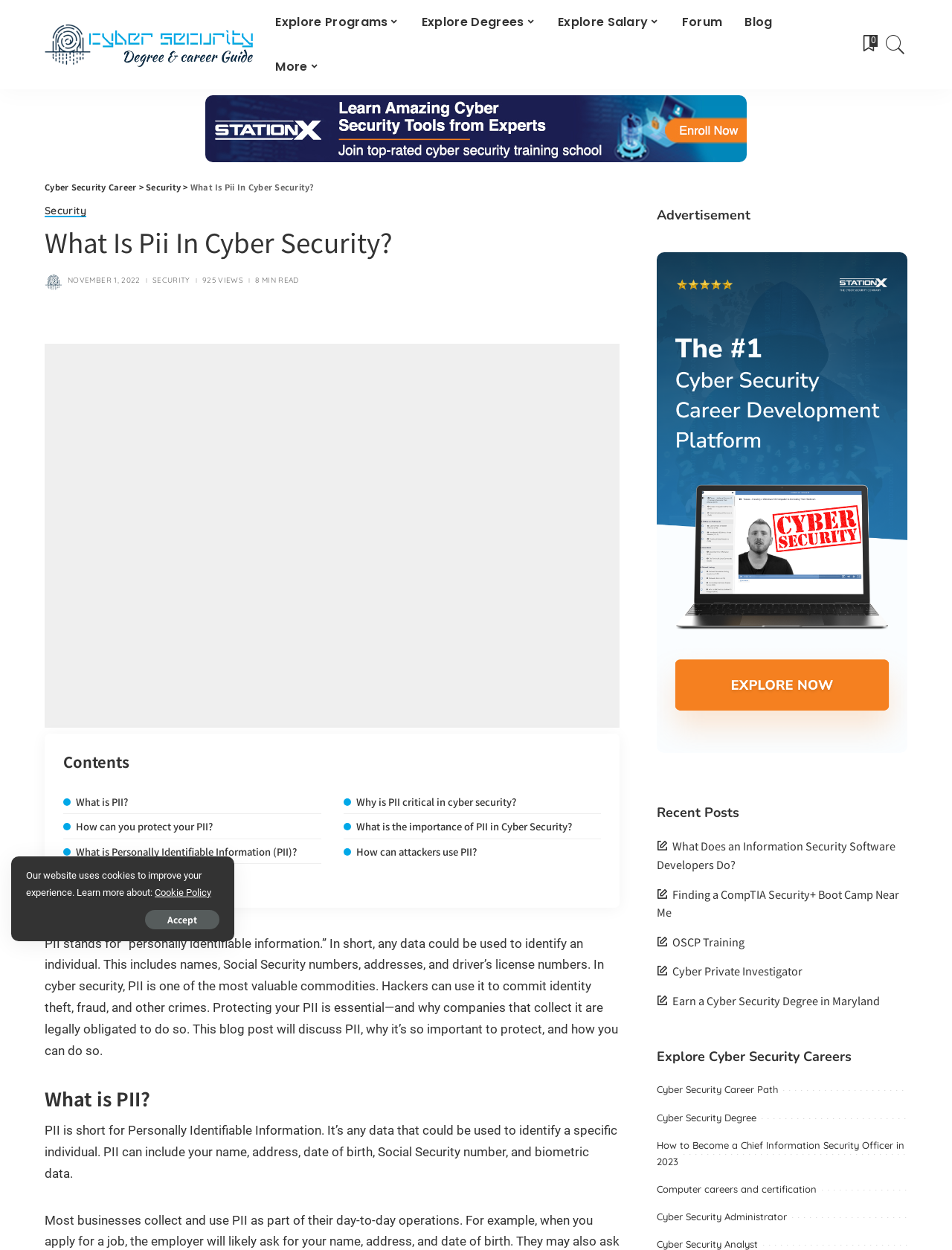Locate the bounding box coordinates of the clickable region to complete the following instruction: "Read What is PII?."

[0.066, 0.635, 0.134, 0.647]